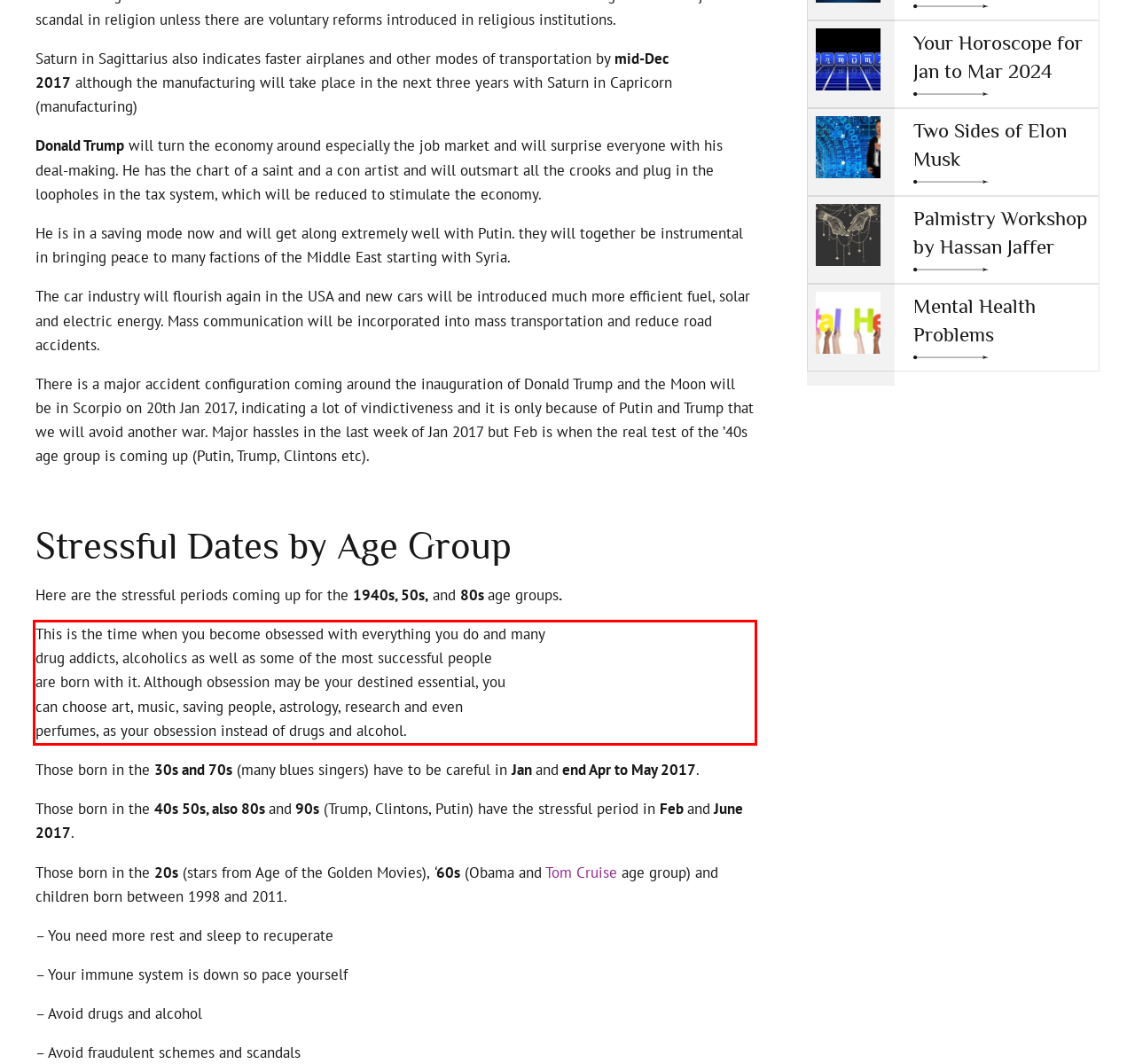Within the screenshot of the webpage, there is a red rectangle. Please recognize and generate the text content inside this red bounding box.

This is the time when you become obsessed with everything you do and many drug addicts, alcoholics as well as some of the most successful people are born with it. Although obsession may be your destined essential, you can choose art, music, saving people, astrology, research and even perfumes, as your obsession instead of drugs and alcohol.